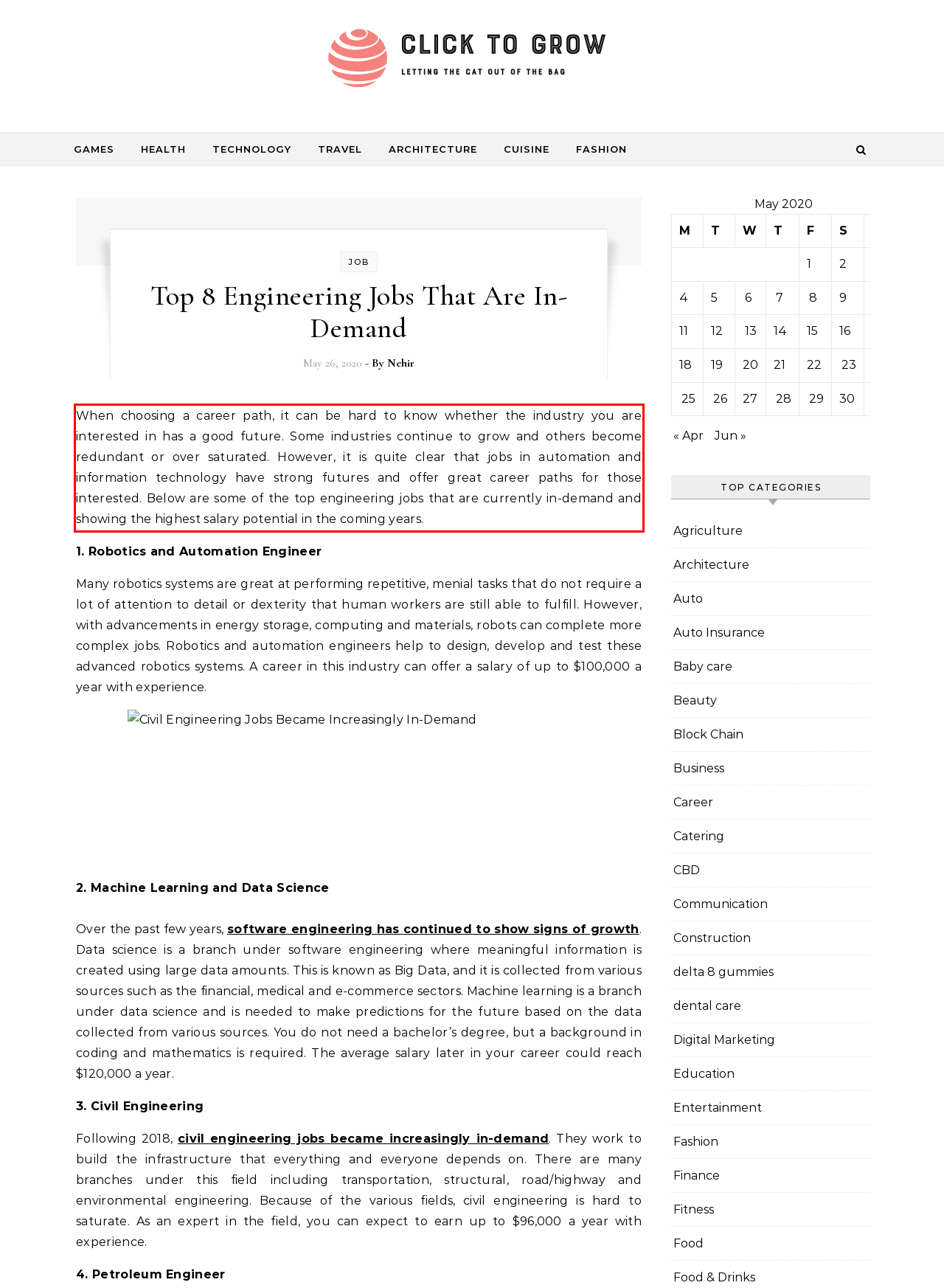You have a screenshot of a webpage with a UI element highlighted by a red bounding box. Use OCR to obtain the text within this highlighted area.

When choosing a career path, it can be hard to know whether the industry you are interested in has a good future. Some industries continue to grow and others become redundant or over saturated. However, it is quite clear that jobs in automation and information technology have strong futures and offer great career paths for those interested. Below are some of the top engineering jobs that are currently in-demand and showing the highest salary potential in the coming years.